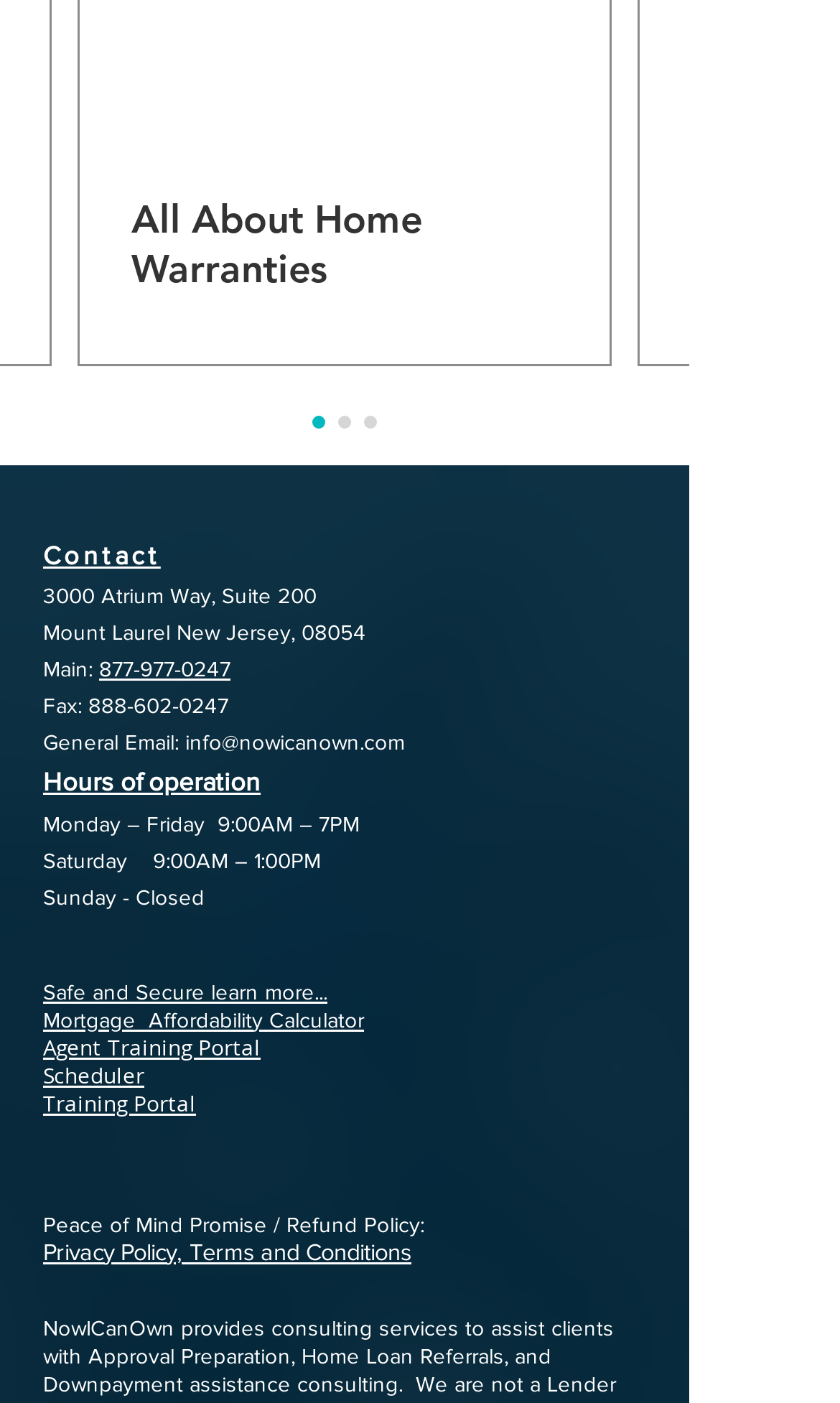Please identify the bounding box coordinates of the element I should click to complete this instruction: 'Contact via phone'. The coordinates should be given as four float numbers between 0 and 1, like this: [left, top, right, bottom].

[0.118, 0.469, 0.274, 0.486]